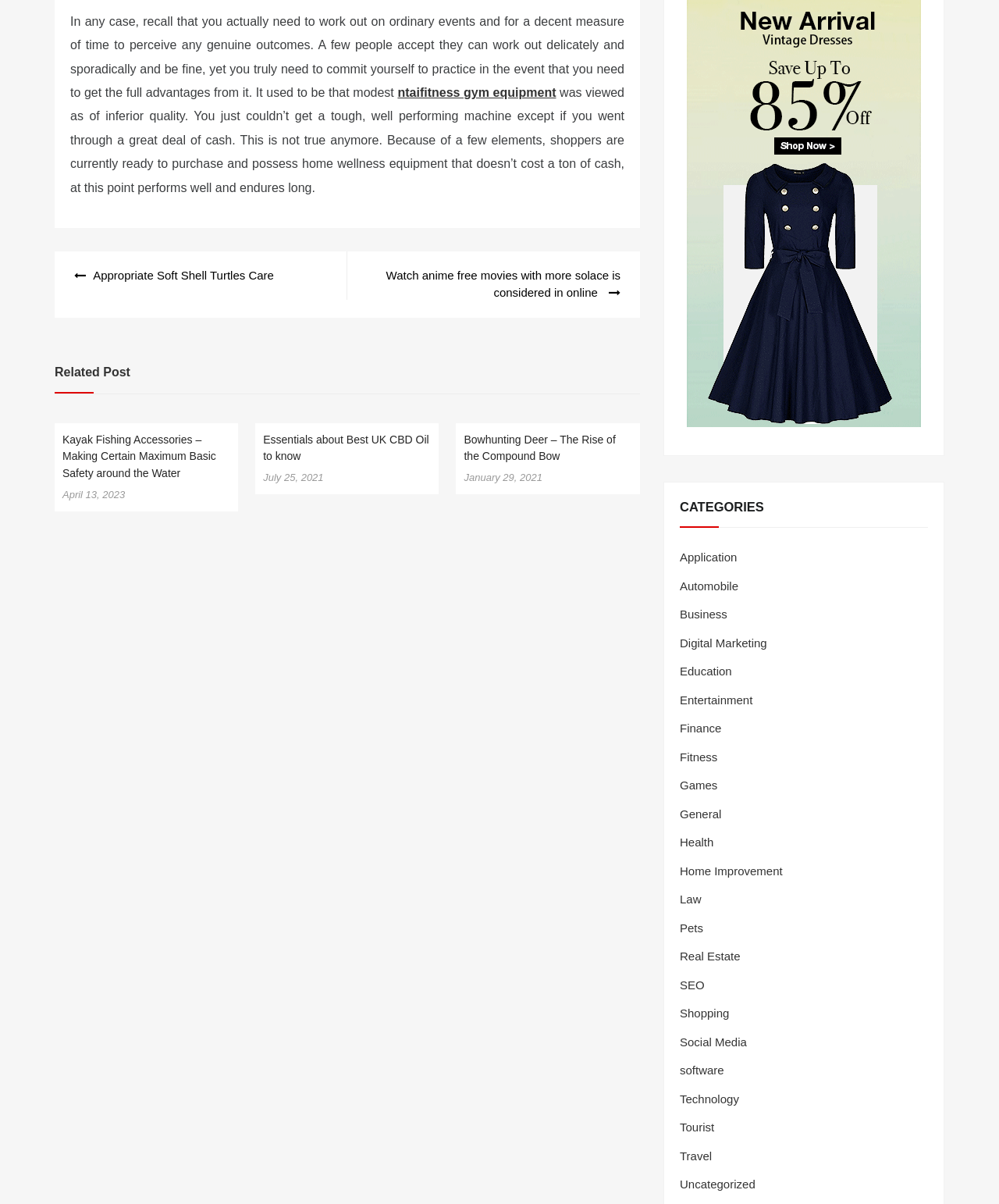Answer succinctly with a single word or phrase:
What type of equipment is mentioned in the first paragraph?

gym equipment